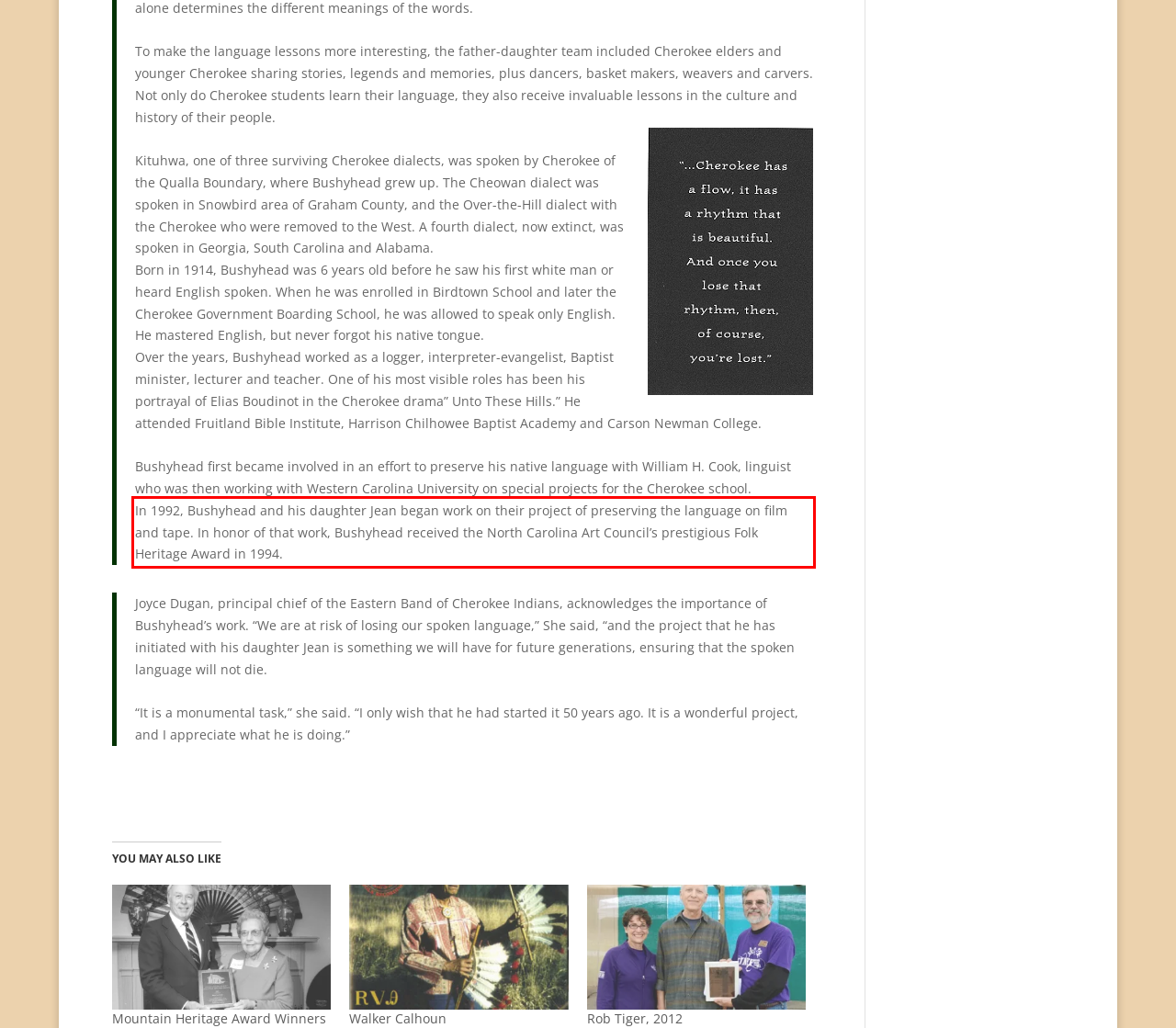Please identify and extract the text content from the UI element encased in a red bounding box on the provided webpage screenshot.

In 1992, Bushyhead and his daughter Jean began work on their project of preserving the language on film and tape. In honor of that work, Bushyhead received the North Carolina Art Council’s prestigious Folk Heritage Award in 1994.